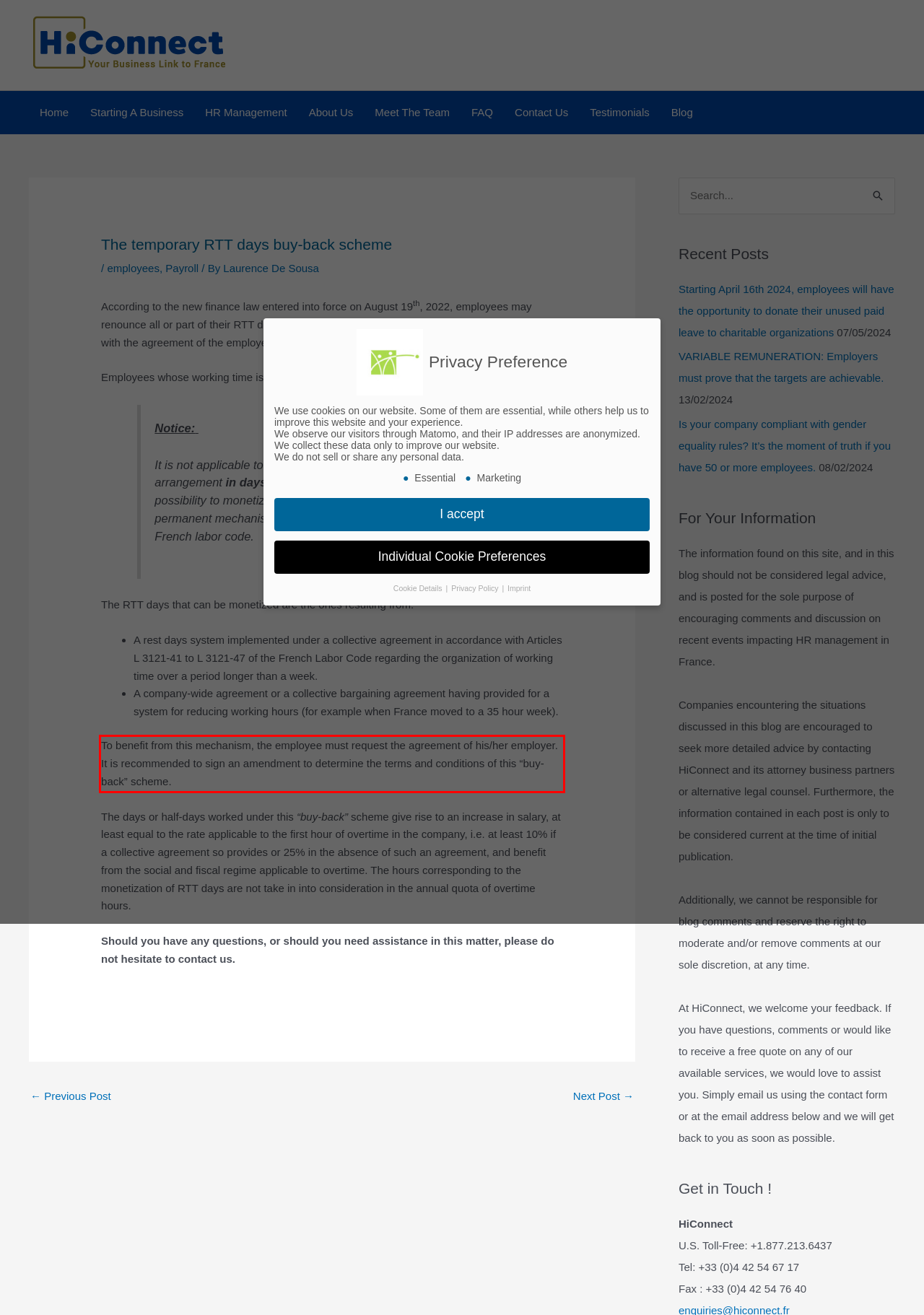Please identify the text within the red rectangular bounding box in the provided webpage screenshot.

To benefit from this mechanism, the employee must request the agreement of his/her employer. It is recommended to sign an amendment to determine the terms and conditions of this “buy-back” scheme.